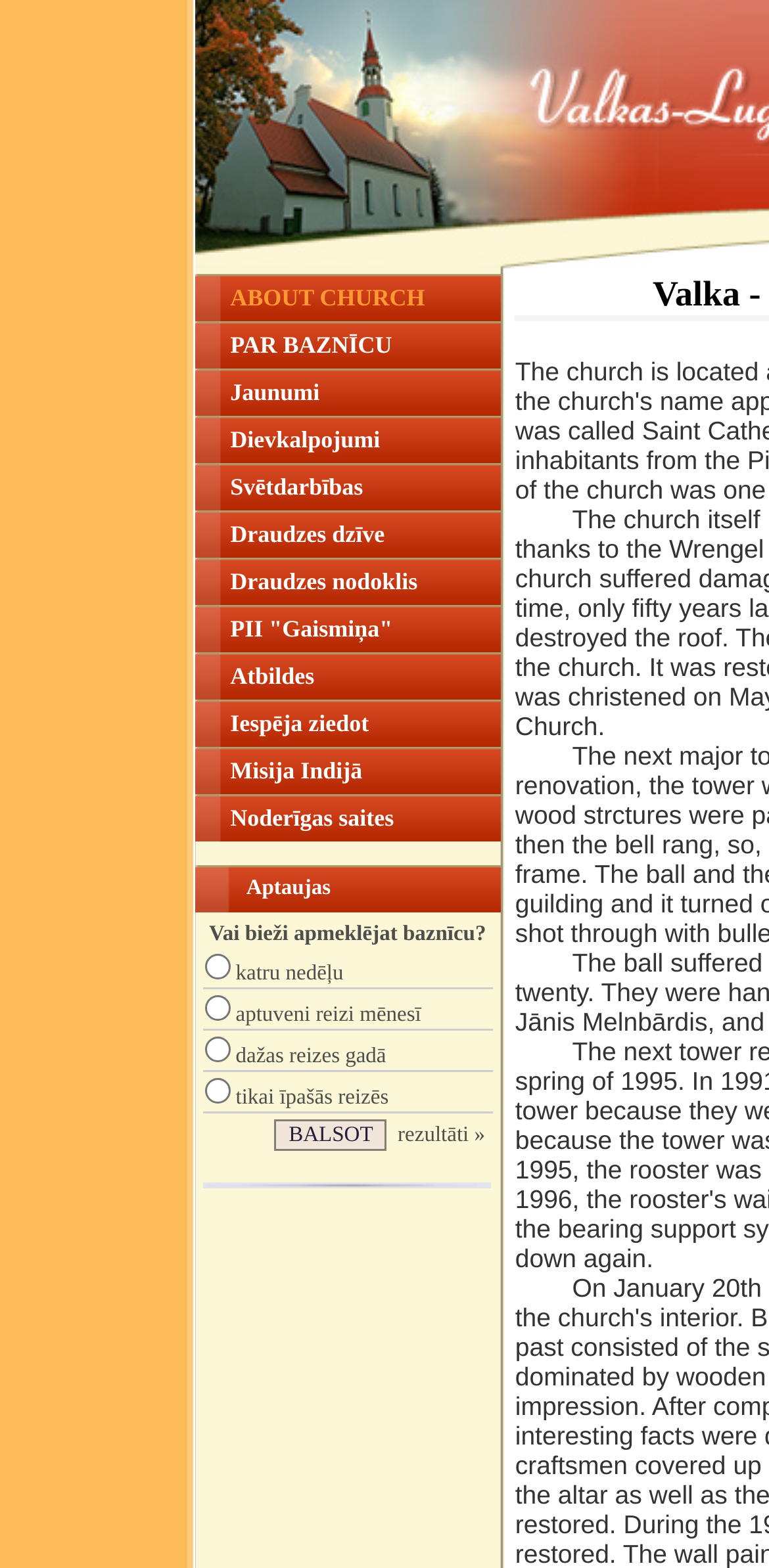Find the bounding box coordinates for the area that must be clicked to perform this action: "Click on ABOUT CHURCH".

[0.299, 0.18, 0.651, 0.199]